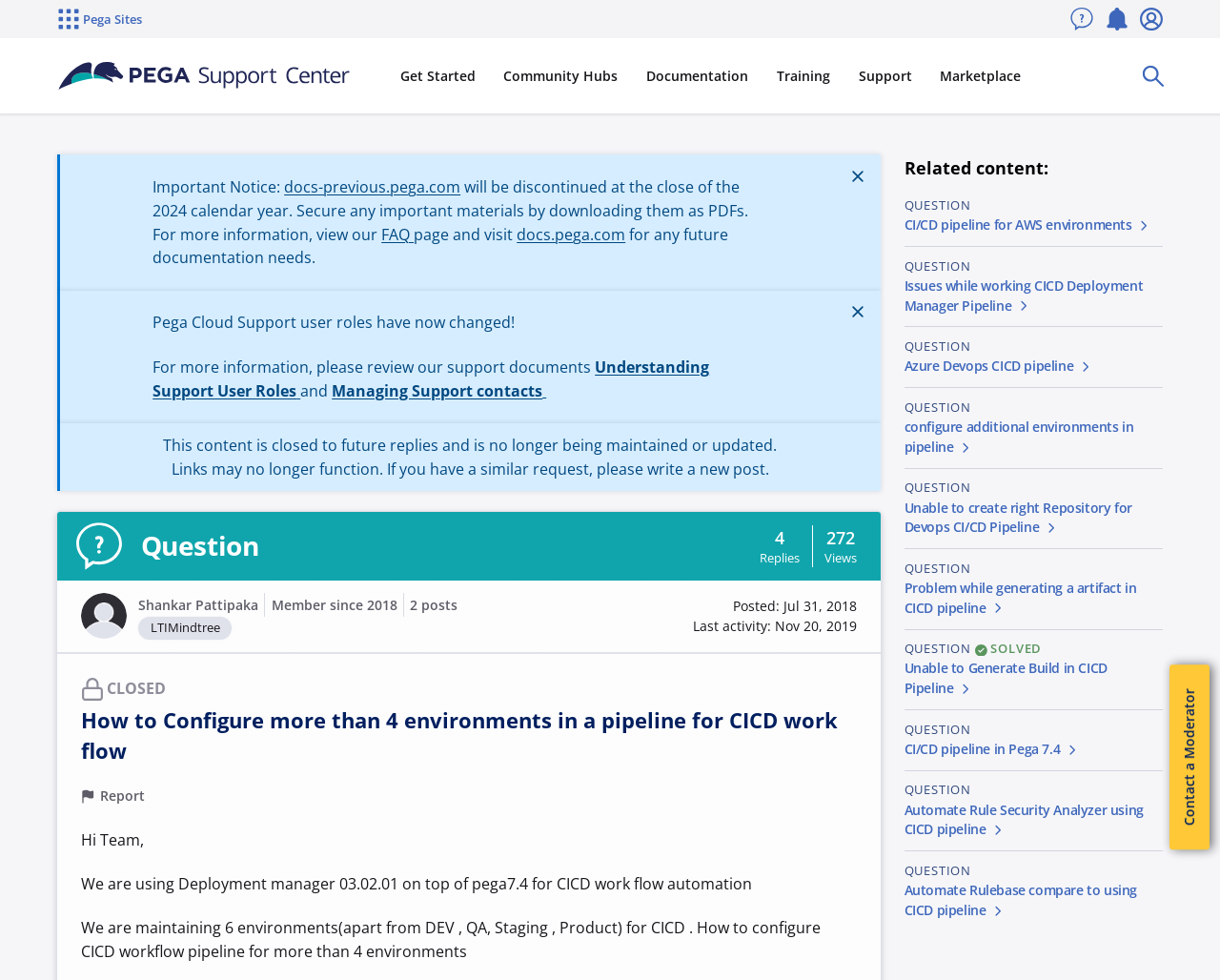Who posted this question?
Please utilize the information in the image to give a detailed response to the question.

I found the answer by looking at the link element 'Shankar Pattipaka' which is located next to the 'Member since 2018' text, indicating the person who posted this question.